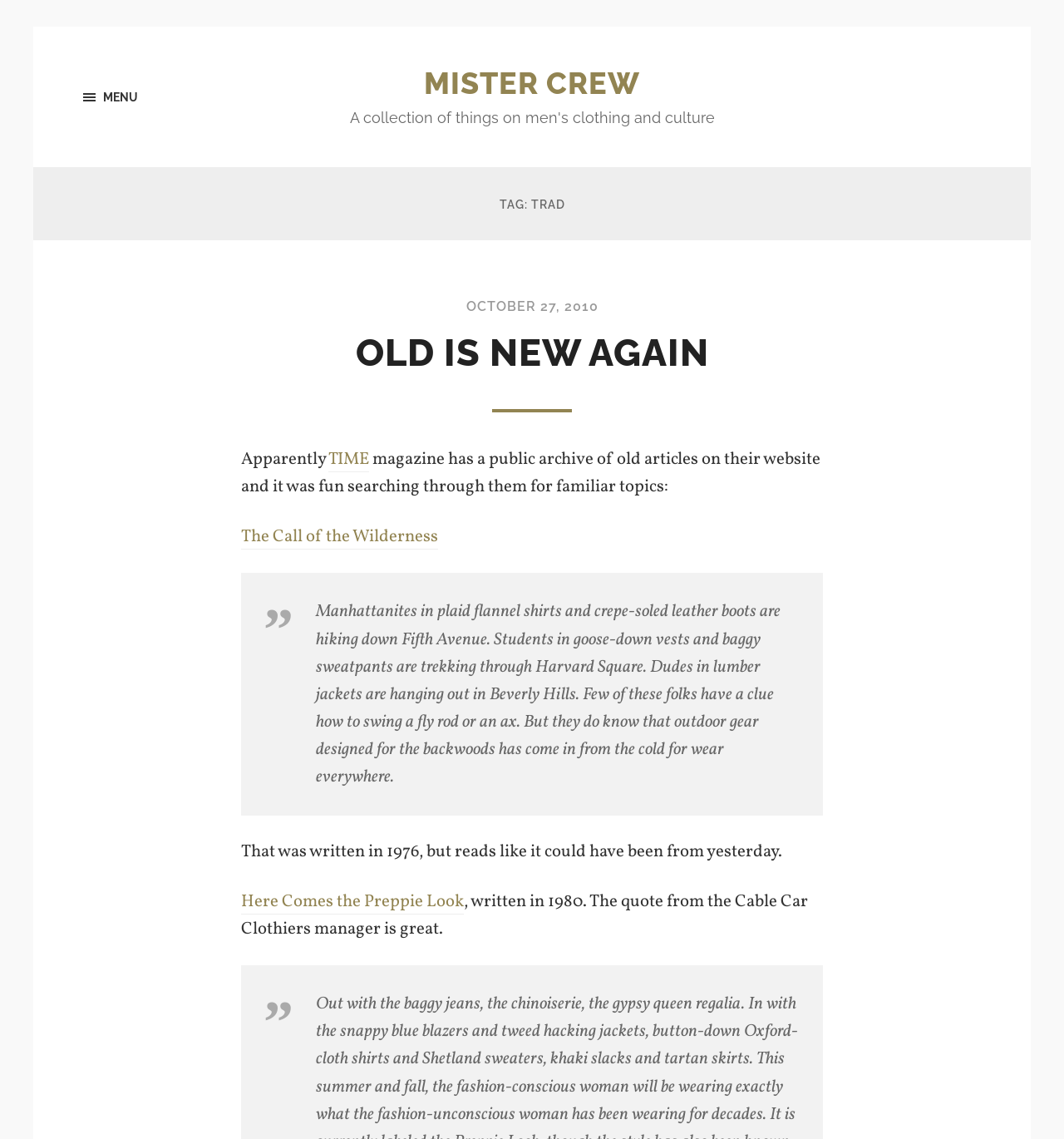From the element description Here Comes the Preppie Look, predict the bounding box coordinates of the UI element. The coordinates must be specified in the format (top-left x, top-left y, bottom-right x, bottom-right y) and should be within the 0 to 1 range.

[0.227, 0.781, 0.436, 0.803]